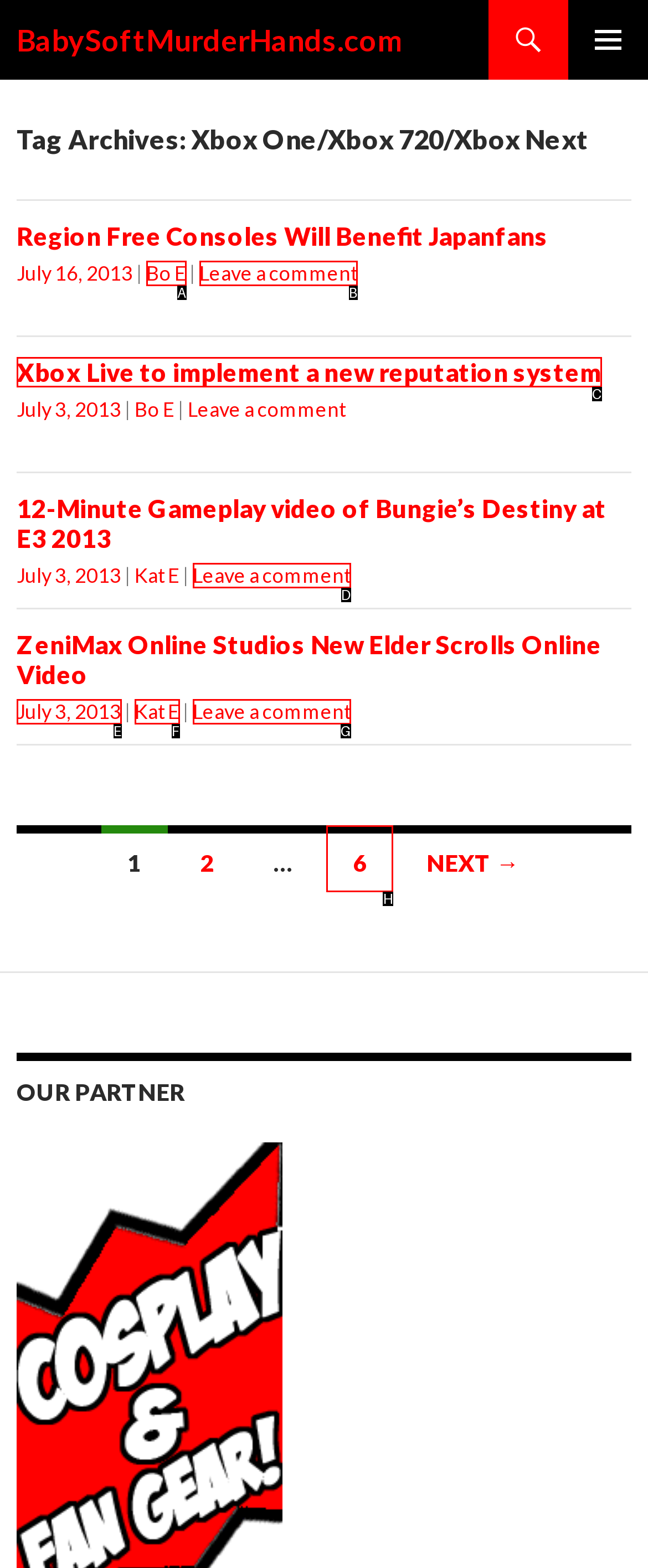Tell me which one HTML element best matches the description: 6
Answer with the option's letter from the given choices directly.

H